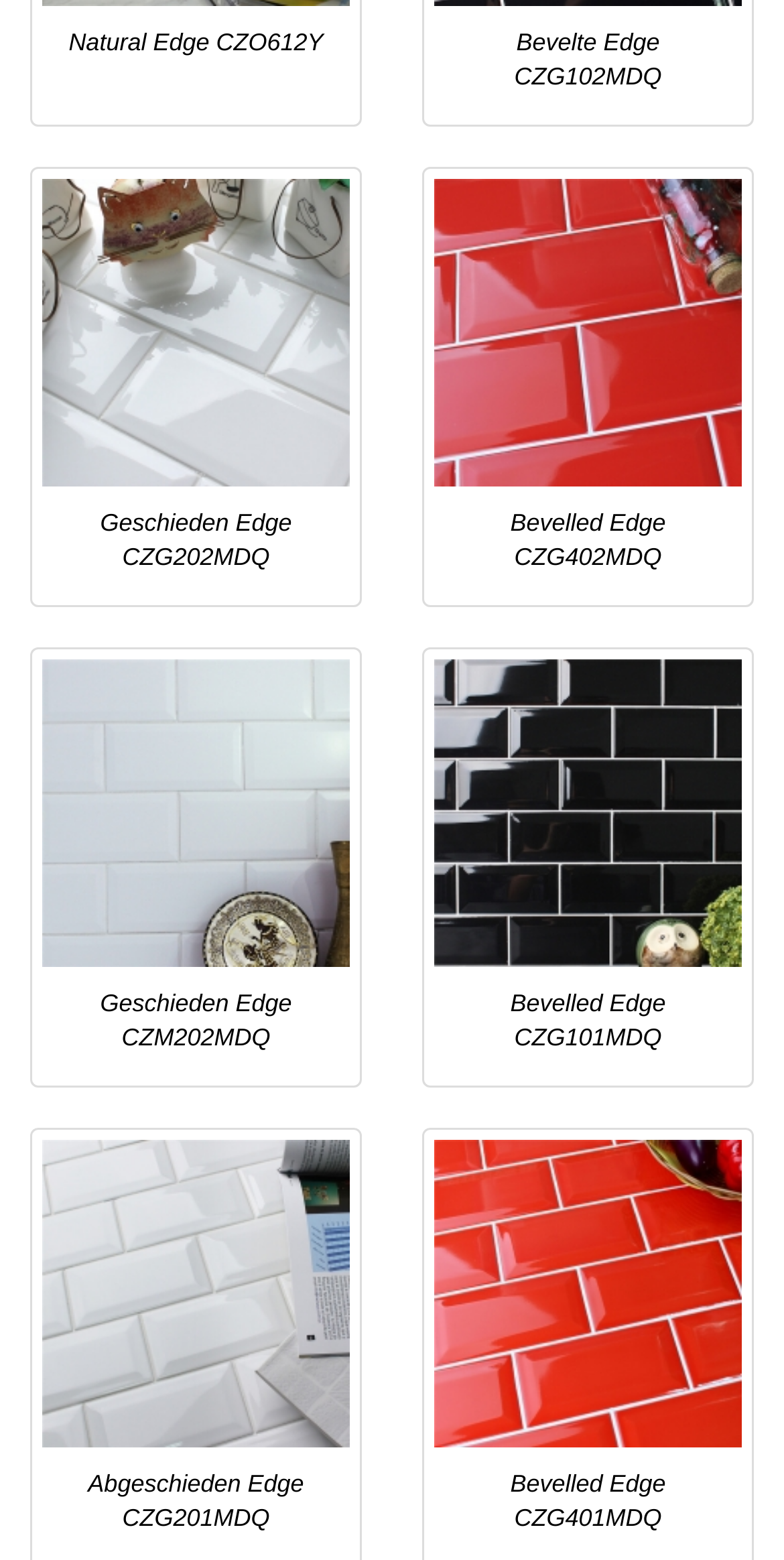Please specify the bounding box coordinates of the element that should be clicked to execute the given instruction: 'view Abgeschieden Edge CZG201MDQ'. Ensure the coordinates are four float numbers between 0 and 1, expressed as [left, top, right, bottom].

[0.051, 0.729, 0.449, 0.929]